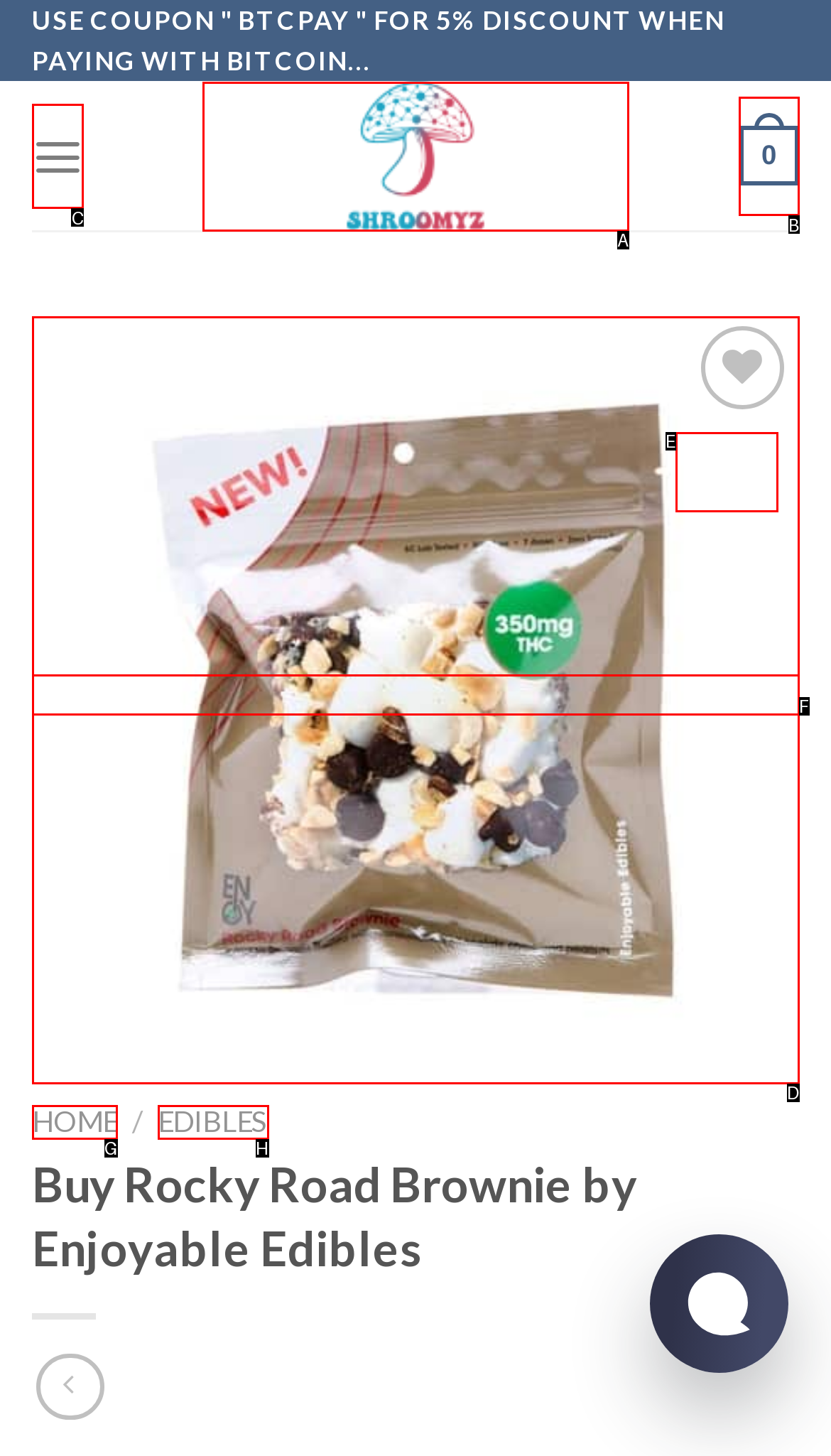Given the element description: title="Psilocybin chocolate store", choose the HTML element that aligns with it. Indicate your choice with the corresponding letter.

A